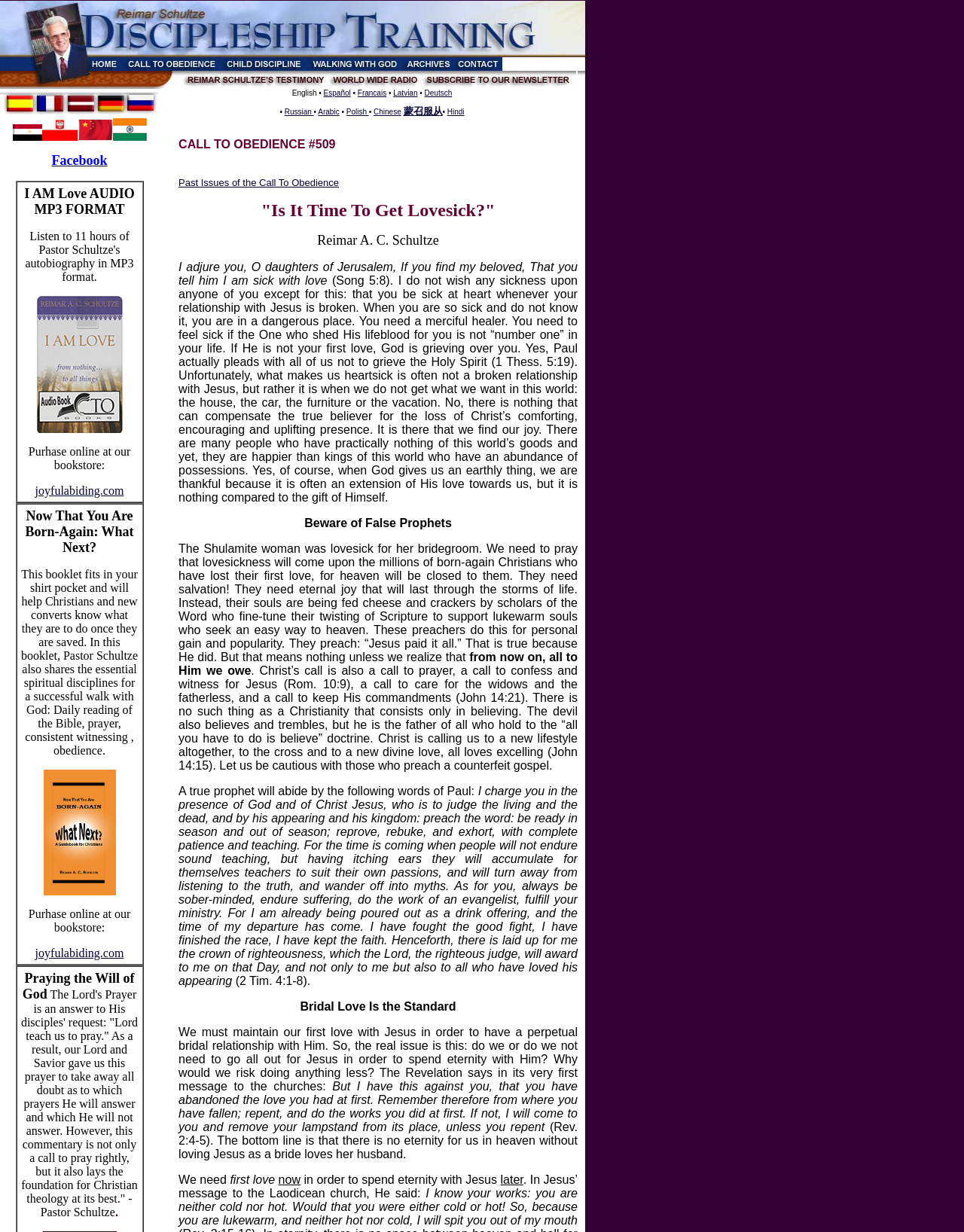Identify the bounding box for the UI element specified in this description: "name="image10"". The coordinates must be four float numbers between 0 and 1, formatted as [left, top, right, bottom].

[0.438, 0.064, 0.598, 0.074]